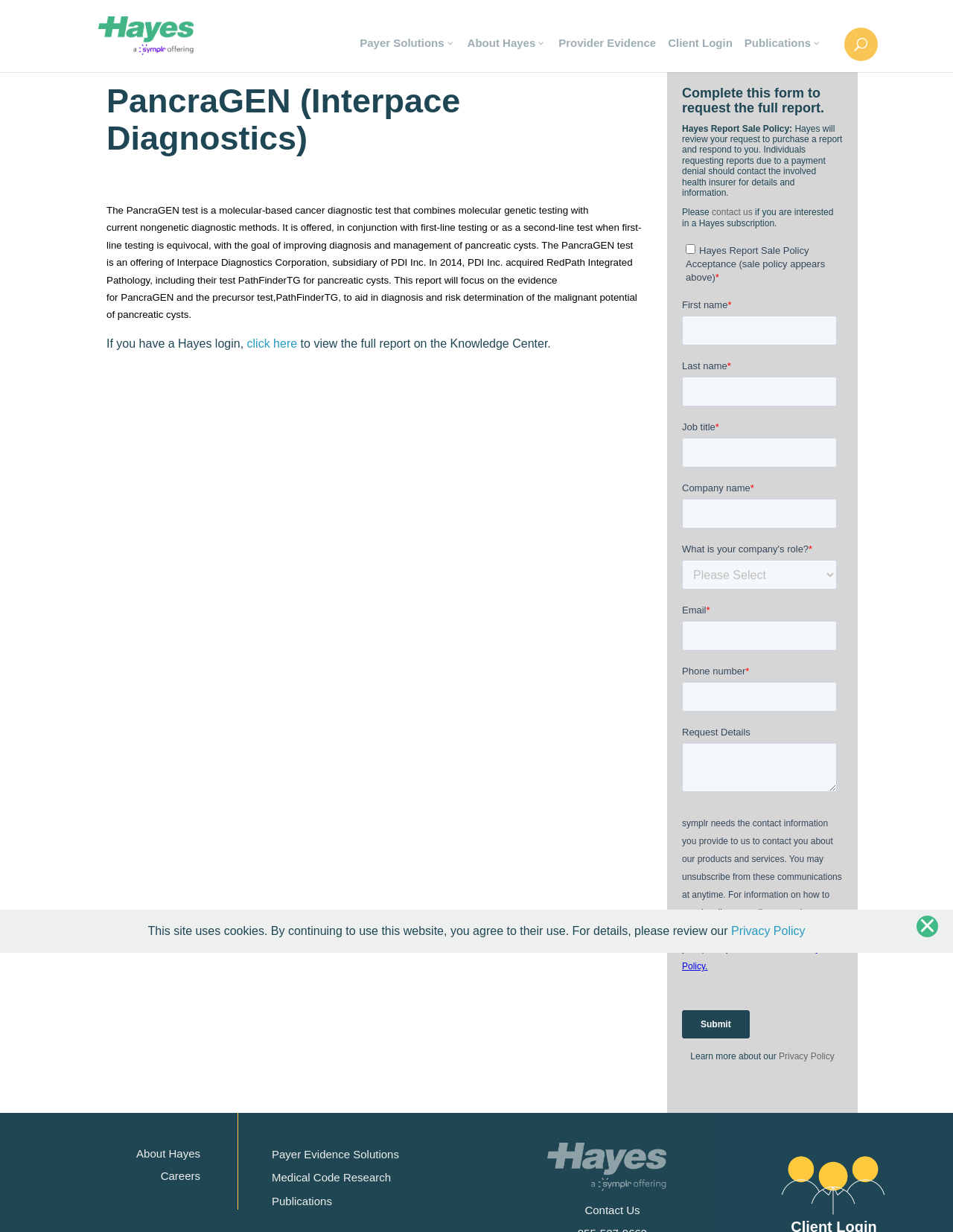Please provide a short answer using a single word or phrase for the question:
What is the goal of PancraGEN?

Improving diagnosis and management of pancreatic cysts